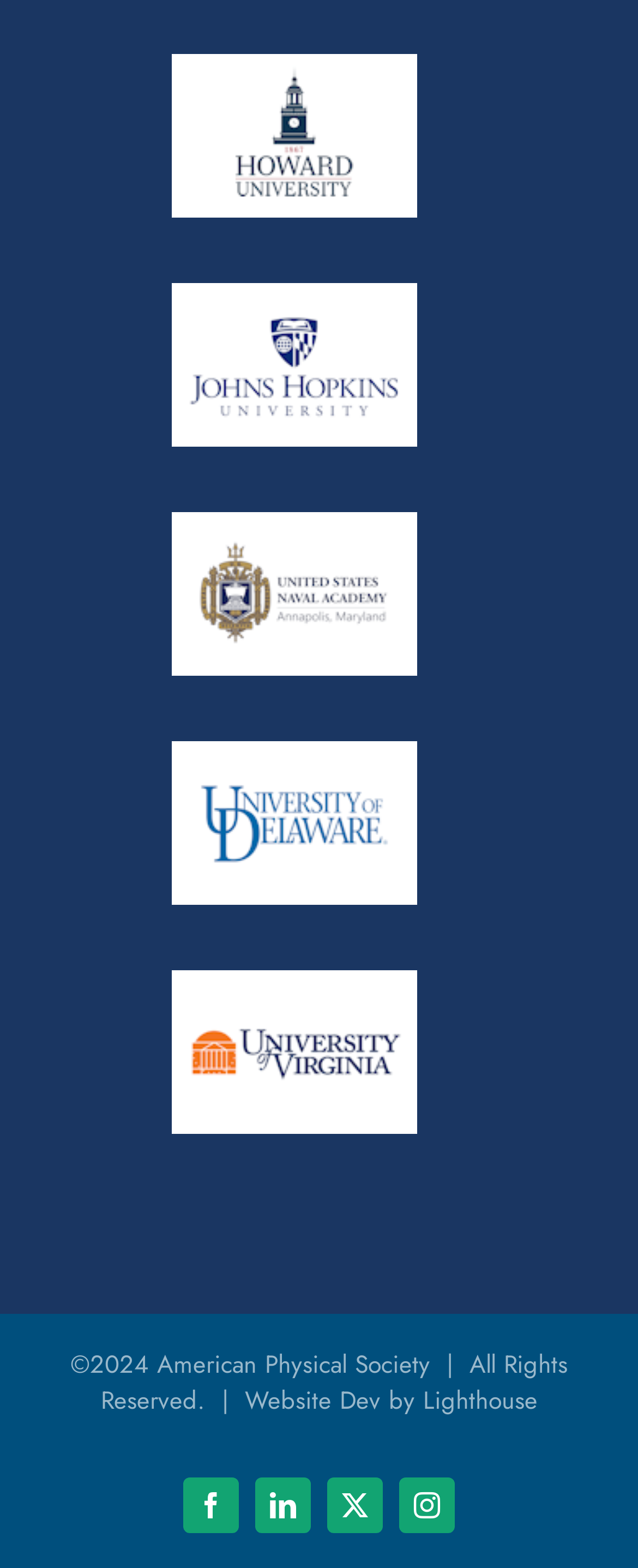Give a short answer using one word or phrase for the question:
How many social media links are at the bottom?

4